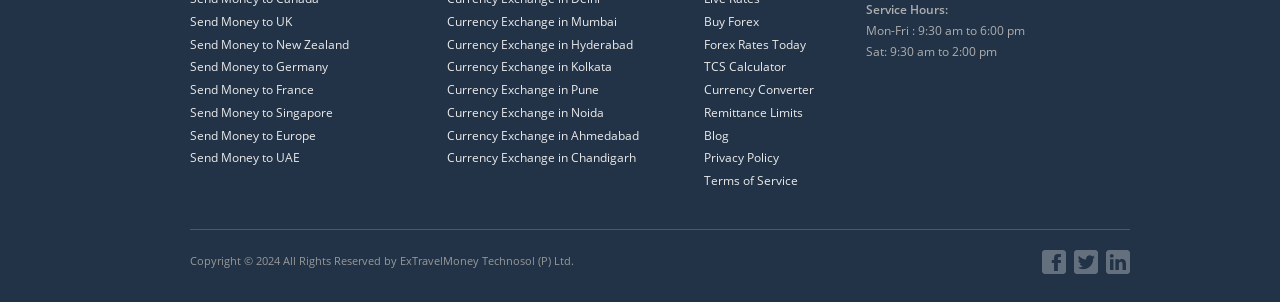How many countries can you send money to?
Using the image as a reference, give a one-word or short phrase answer.

7